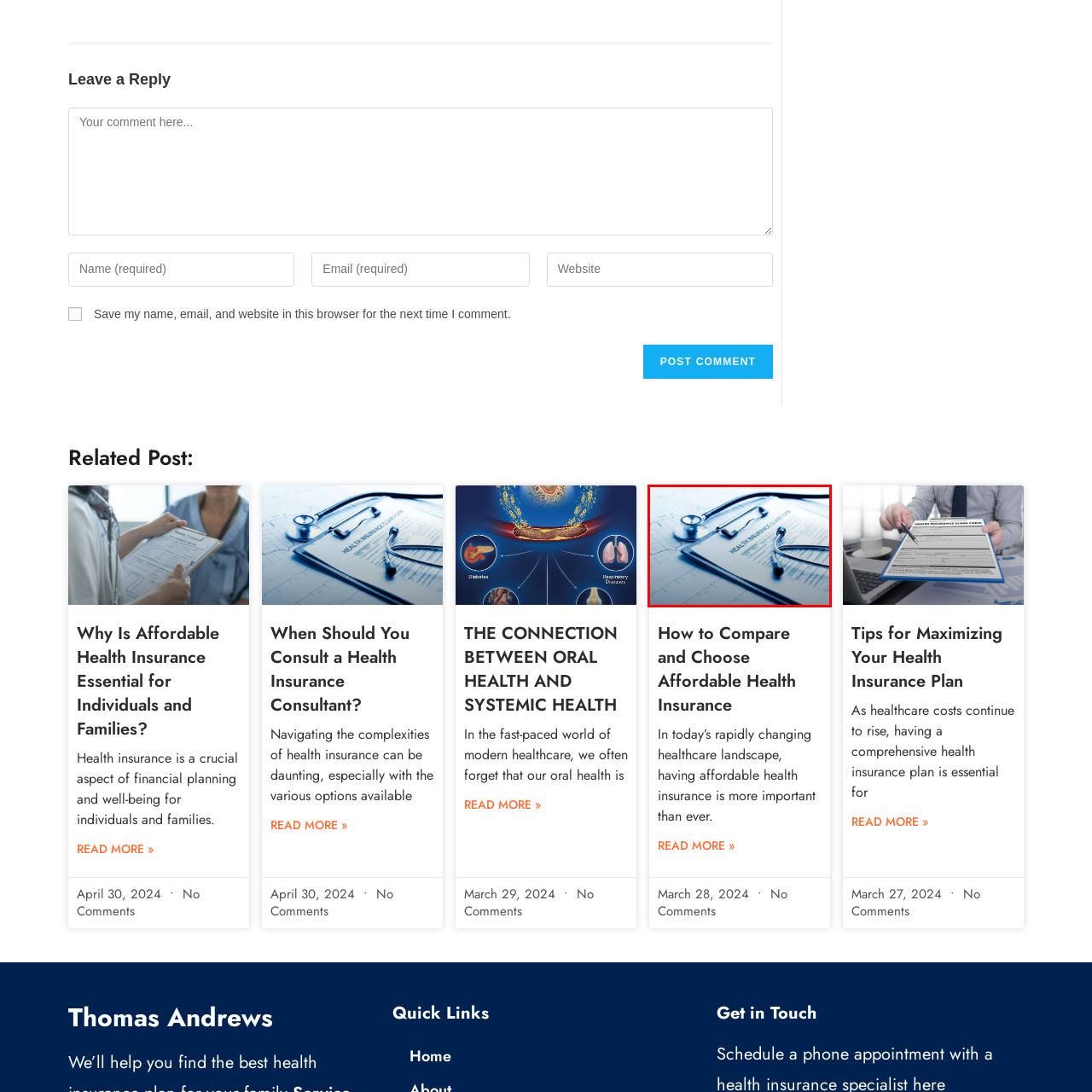Give a detailed narrative of the image enclosed by the red box.

The image features a stethoscope resting on a clipboard, which holds a document labeled "HEALTH INSURANCE CLAIM FORM." The clipboard is positioned atop a faintly visible background of medical charts or graphs, indicating a connection to healthcare and medical practices. The stethoscope, a symbol of medical professionalism, suggests the importance of health monitoring and patient care. The document signifies the administrative aspect of healthcare, particularly focusing on health insurance processes. This combination highlights the integral role of health insurance in managing healthcare costs and facilitating access to medical services.